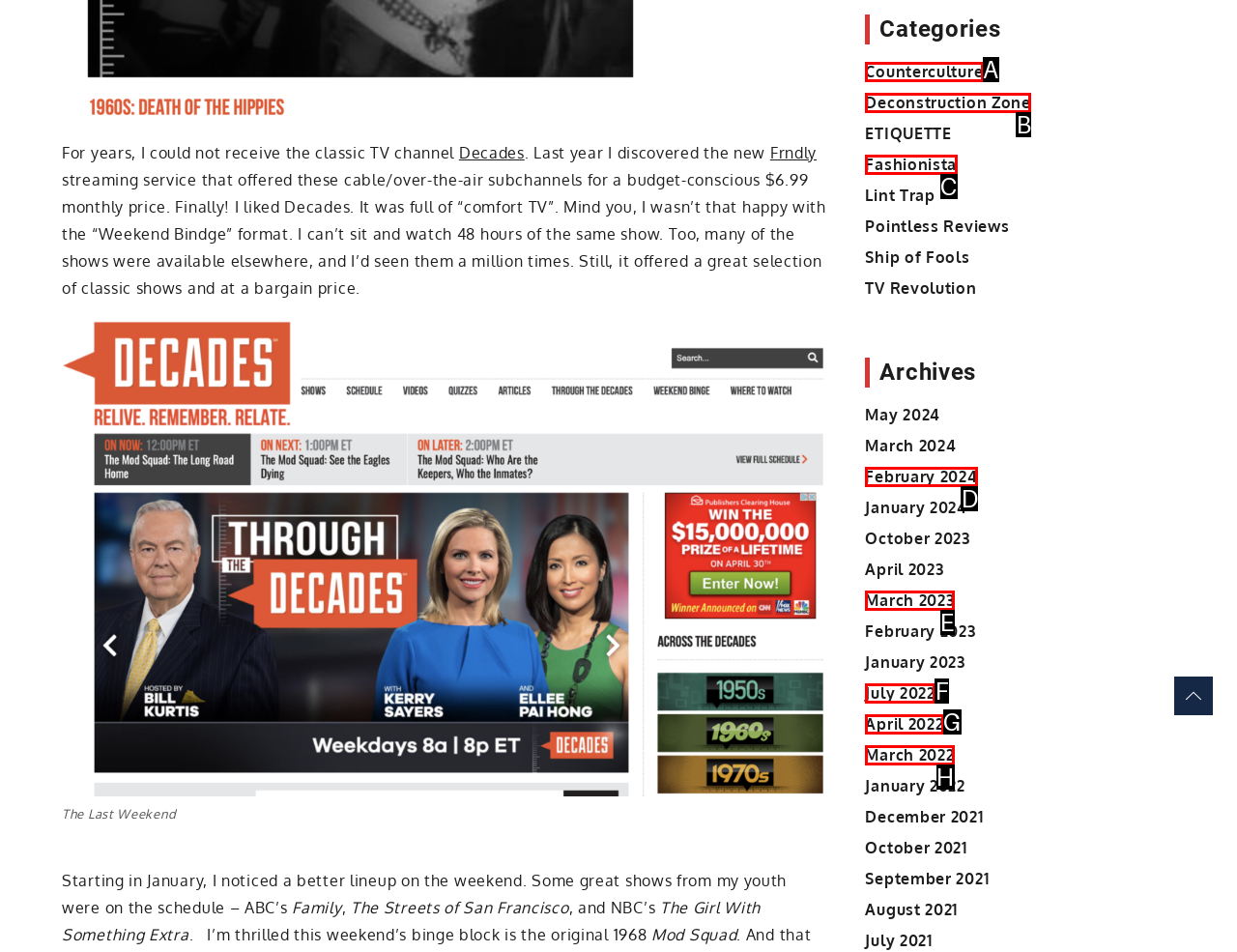Identify the letter of the UI element that fits the description: Deconstruction Zone
Respond with the letter of the option directly.

B